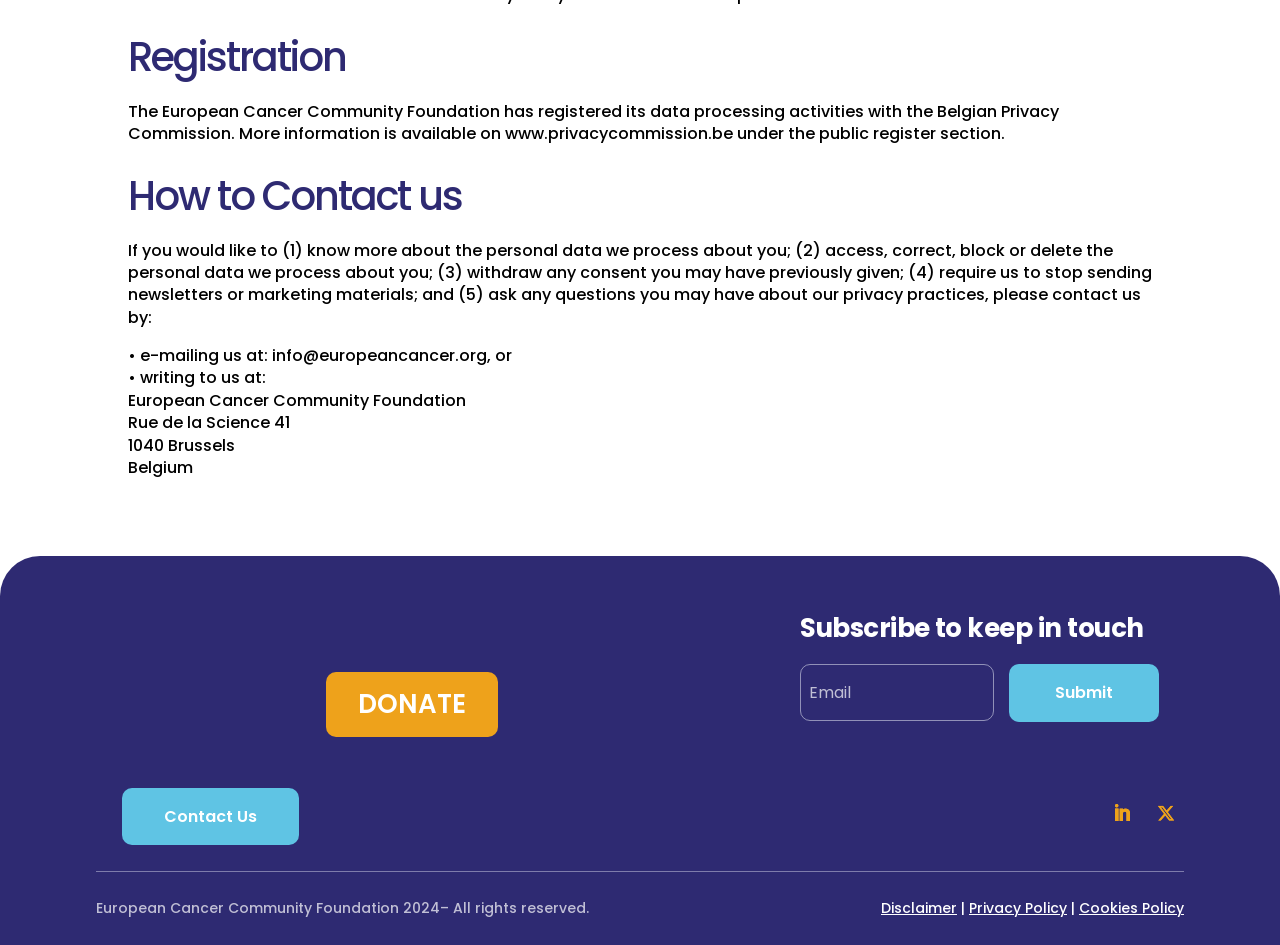Determine the bounding box for the UI element that matches this description: "name="et_pb_signup_email" placeholder="Email"".

[0.625, 0.703, 0.777, 0.763]